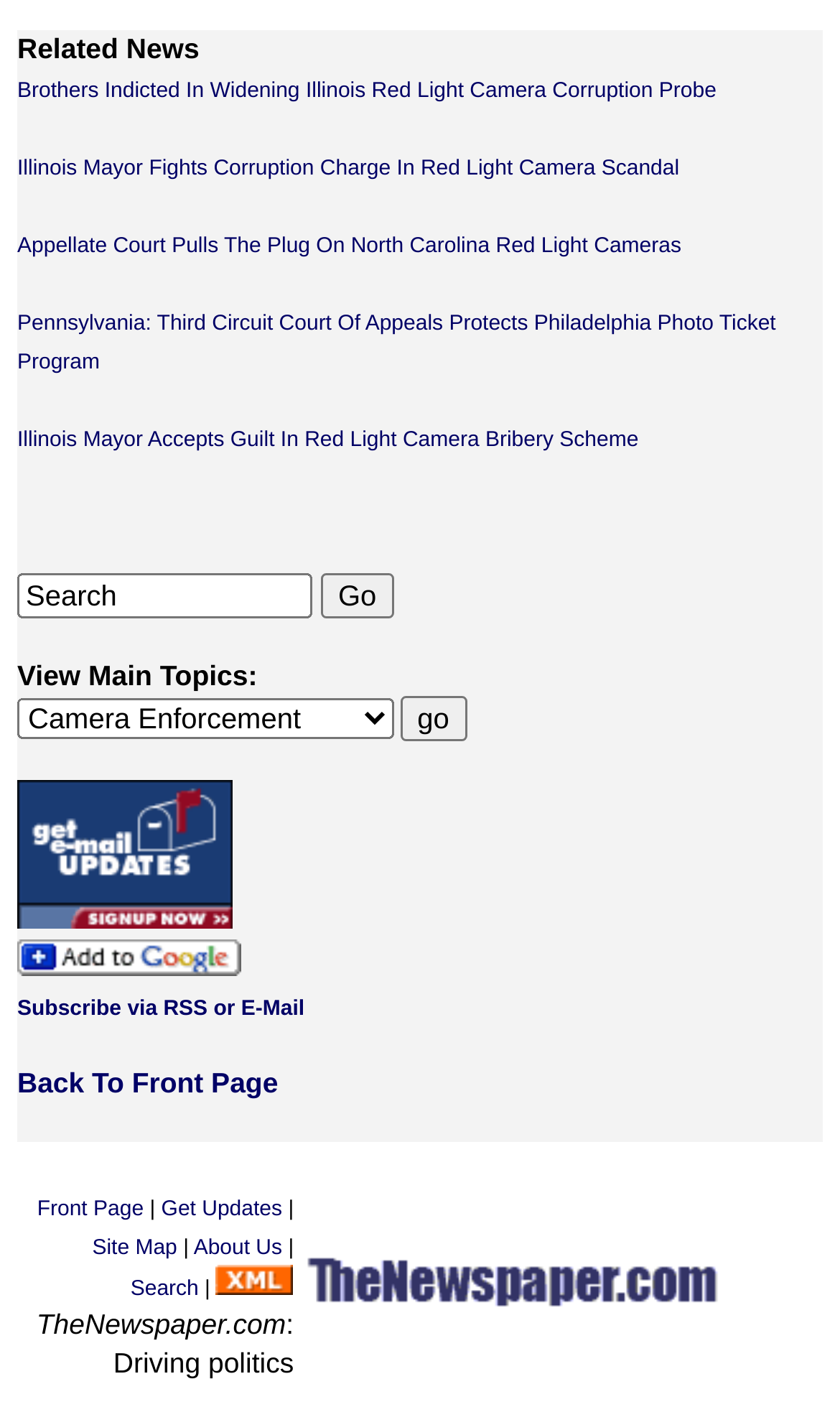Please indicate the bounding box coordinates of the element's region to be clicked to achieve the instruction: "Search for news". Provide the coordinates as four float numbers between 0 and 1, i.e., [left, top, right, bottom].

[0.021, 0.407, 0.372, 0.44]